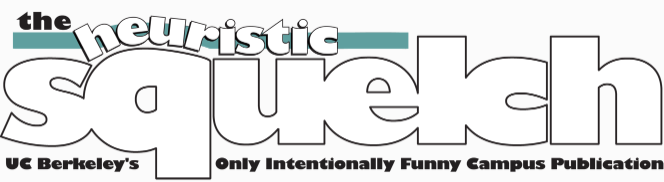Give an elaborate caption for the image.

The image showcases the logo of "The Heuristic Squelch," UC Berkeley's distinctive campus publication known for its humor and satire. The logo features the stylized text "the heuristic squelch," with a playful typography that includes a mix of bold and whimsical elements. Beneath the main title, the tagline reads "Only Intentionally Funny Campus Publication," emphasizing its unique position as a humor-driven source within the university. The overall aesthetics reflect a creative and light-hearted approach, appropriate for its audience, which likely includes students seeking comedic relief and entertaining content.